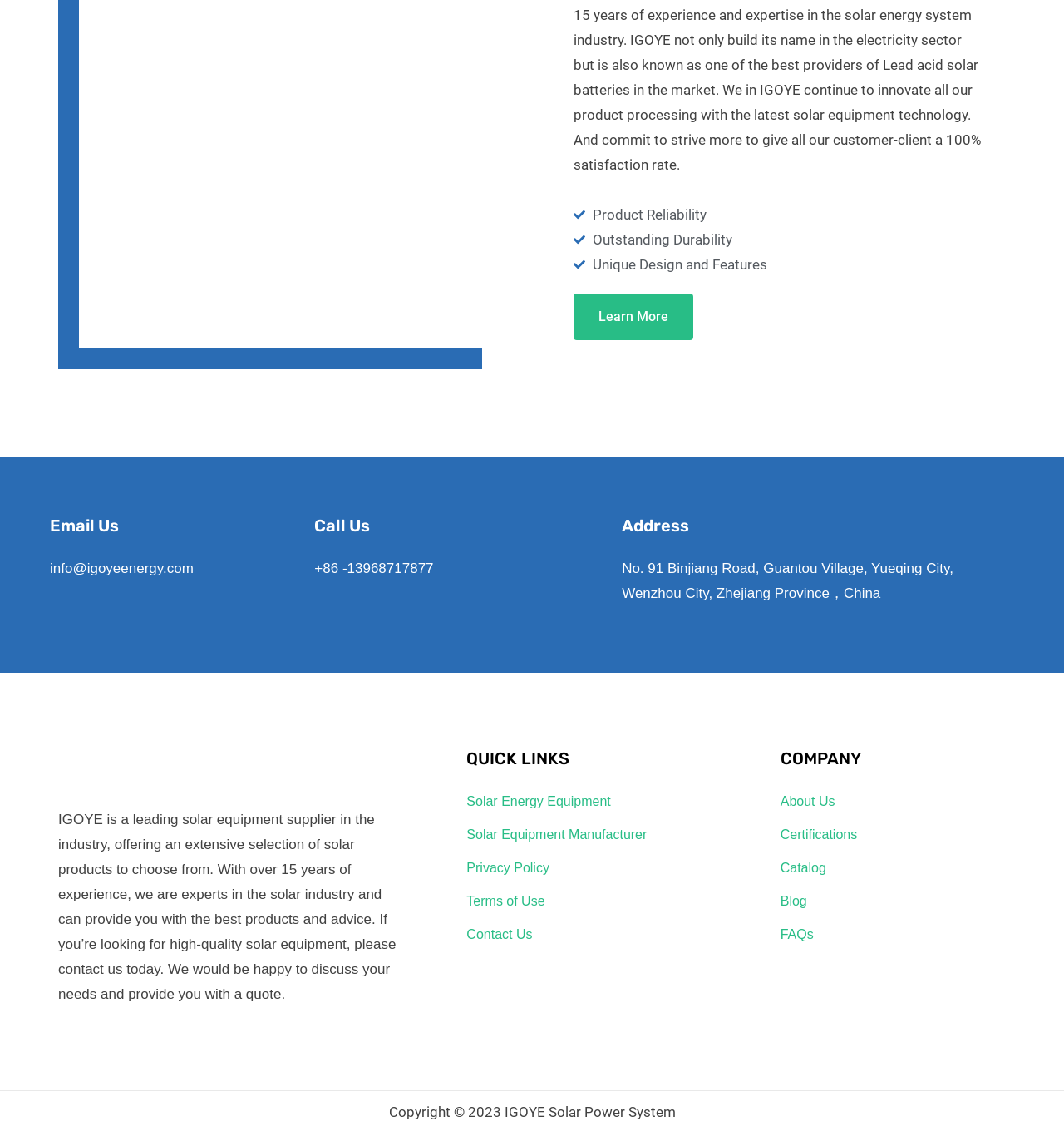What is the company's experience in the solar energy system industry?
Give a one-word or short phrase answer based on the image.

15 years